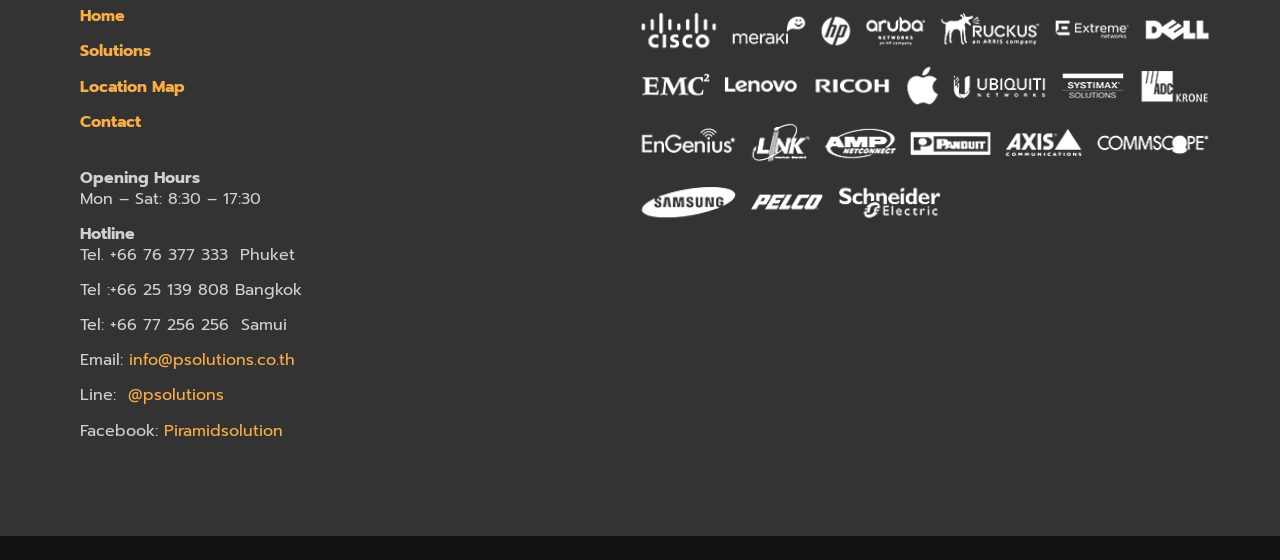Respond with a single word or phrase for the following question: 
What is the email address listed on the webpage?

info@psolutions.co.th